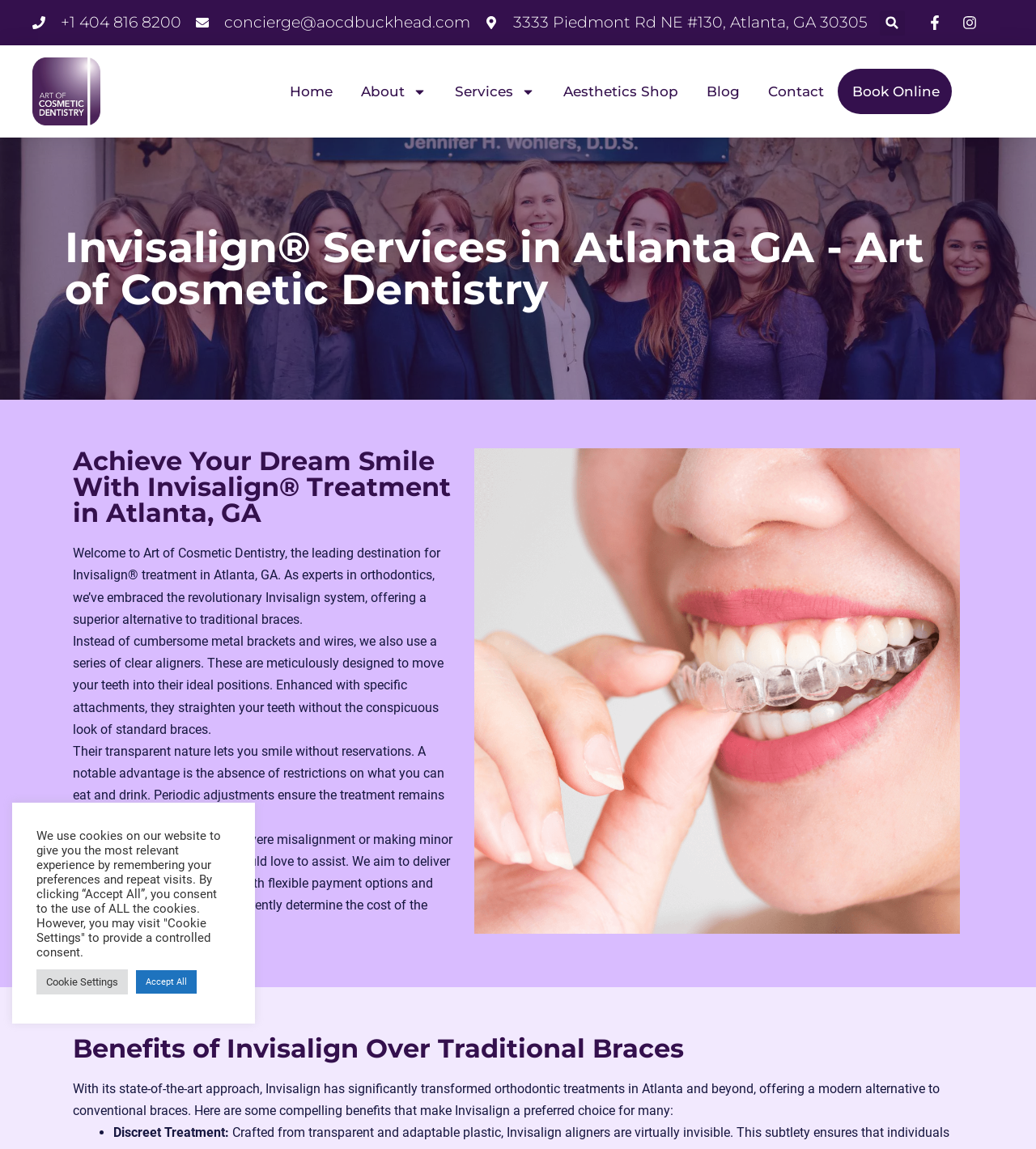Please identify the bounding box coordinates of the area I need to click to accomplish the following instruction: "Learn more about Invisalign services".

[0.28, 0.06, 0.321, 0.1]